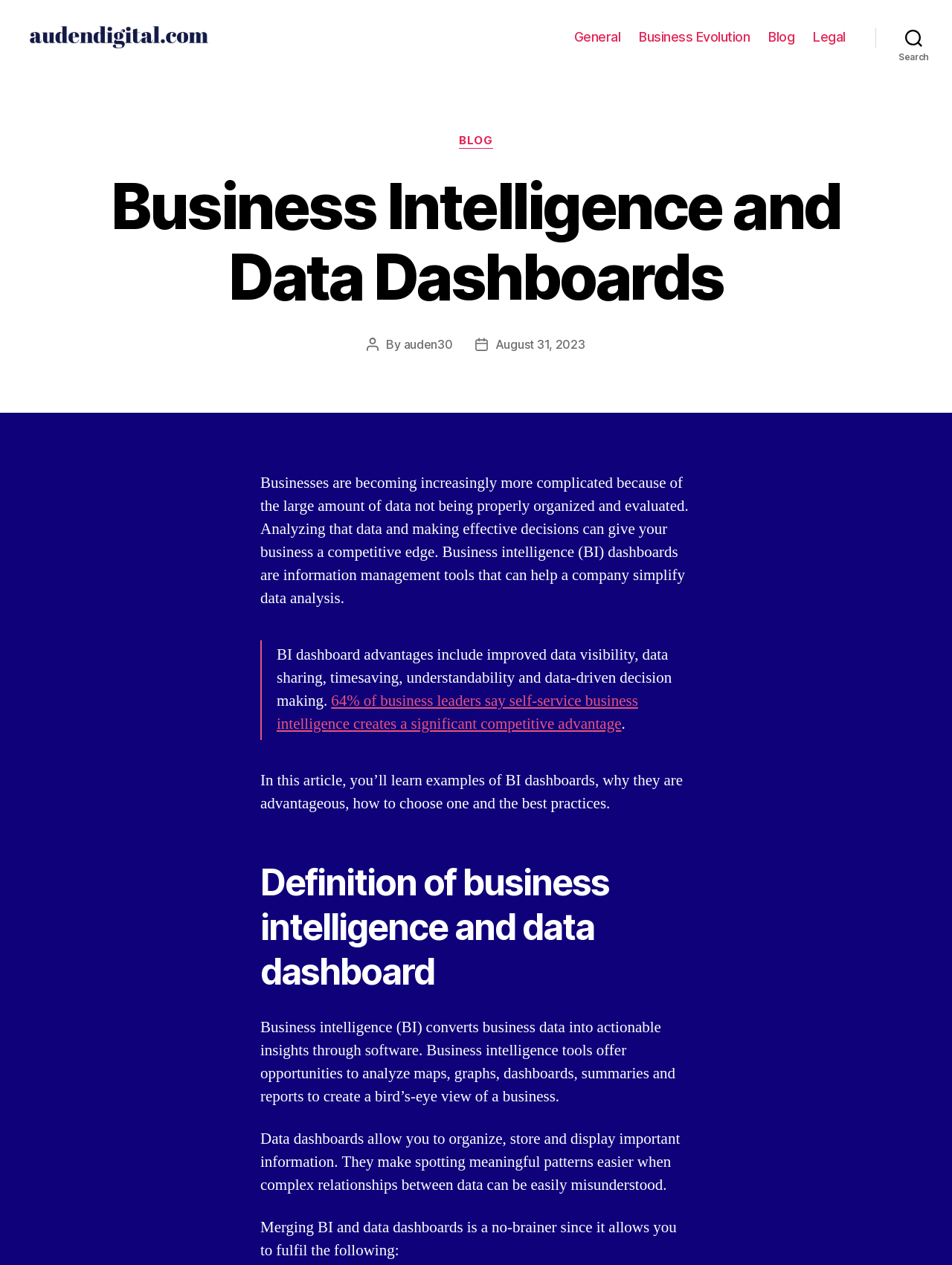Given the element description: "Poets on Poverty and Persecution", predict the bounding box coordinates of this UI element. The coordinates must be four float numbers between 0 and 1, given as [left, top, right, bottom].

None